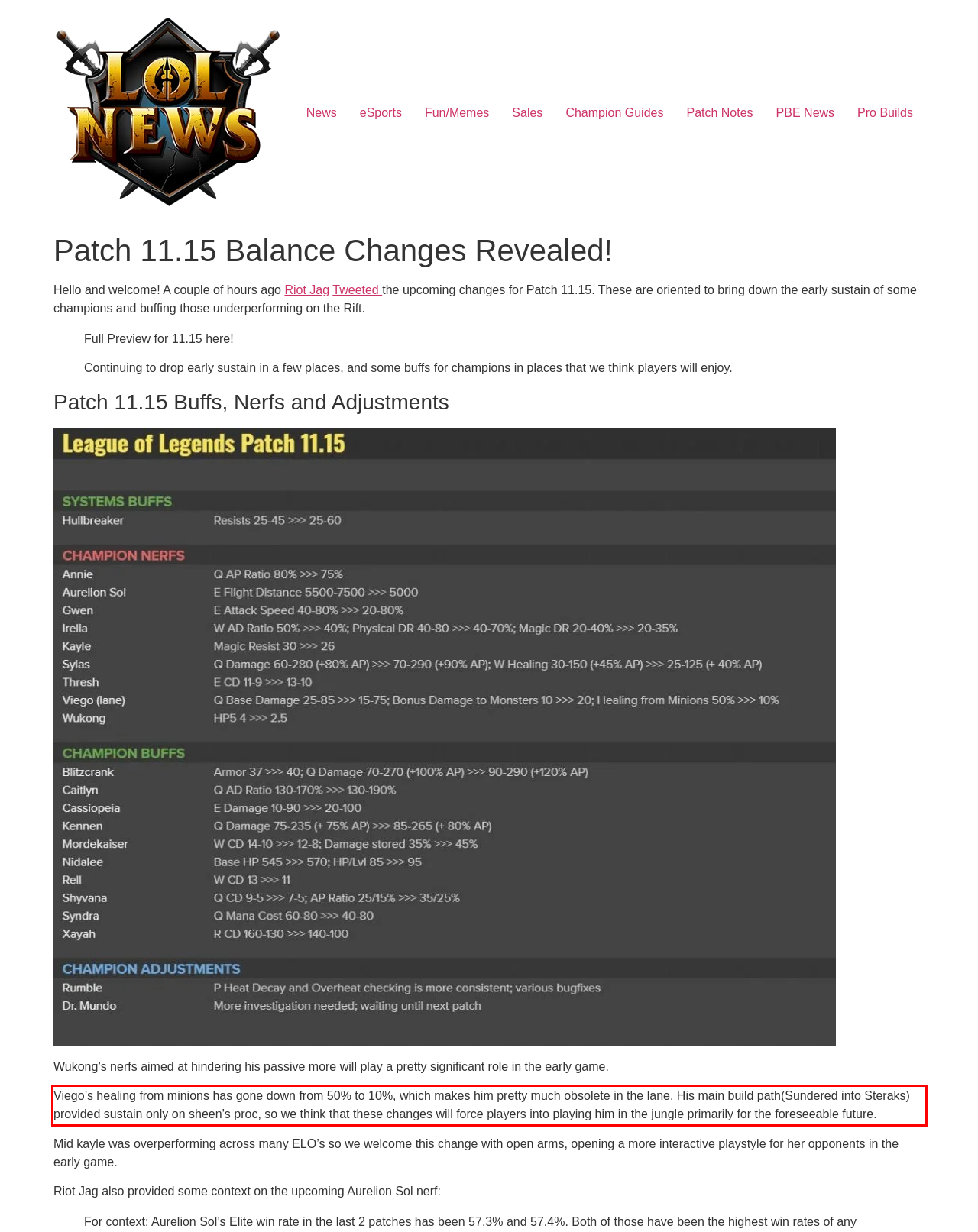Please use OCR to extract the text content from the red bounding box in the provided webpage screenshot.

Viego’s healing from minions has gone down from 50% to 10%, which makes him pretty much obsolete in the lane. His main build path(Sundered into Steraks) provided sustain only on sheen’s proc, so we think that these changes will force players into playing him in the jungle primarily for the foreseeable future.